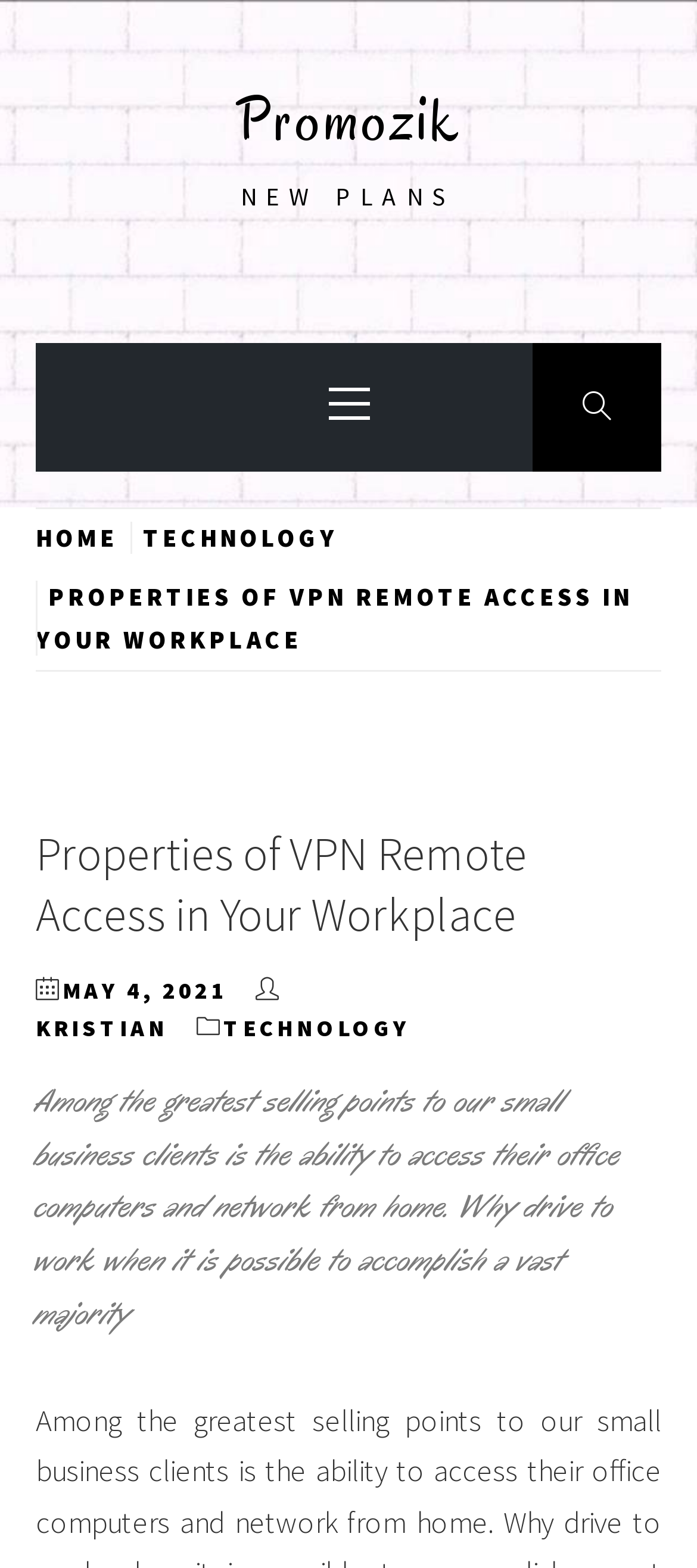Find the bounding box coordinates for the element that must be clicked to complete the instruction: "read properties of vpn remote access". The coordinates should be four float numbers between 0 and 1, indicated as [left, top, right, bottom].

[0.051, 0.371, 0.908, 0.418]